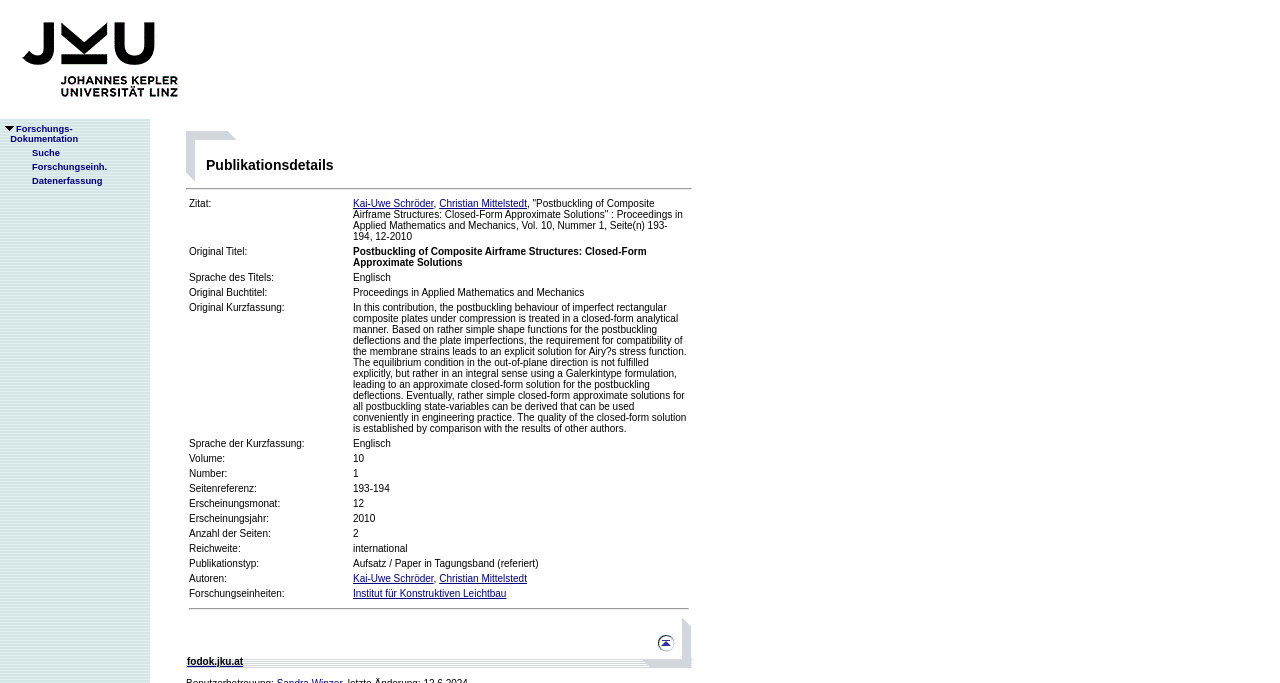Please identify the coordinates of the bounding box that should be clicked to fulfill this instruction: "Click the link to Jku Linz".

[0.0, 0.161, 0.156, 0.177]